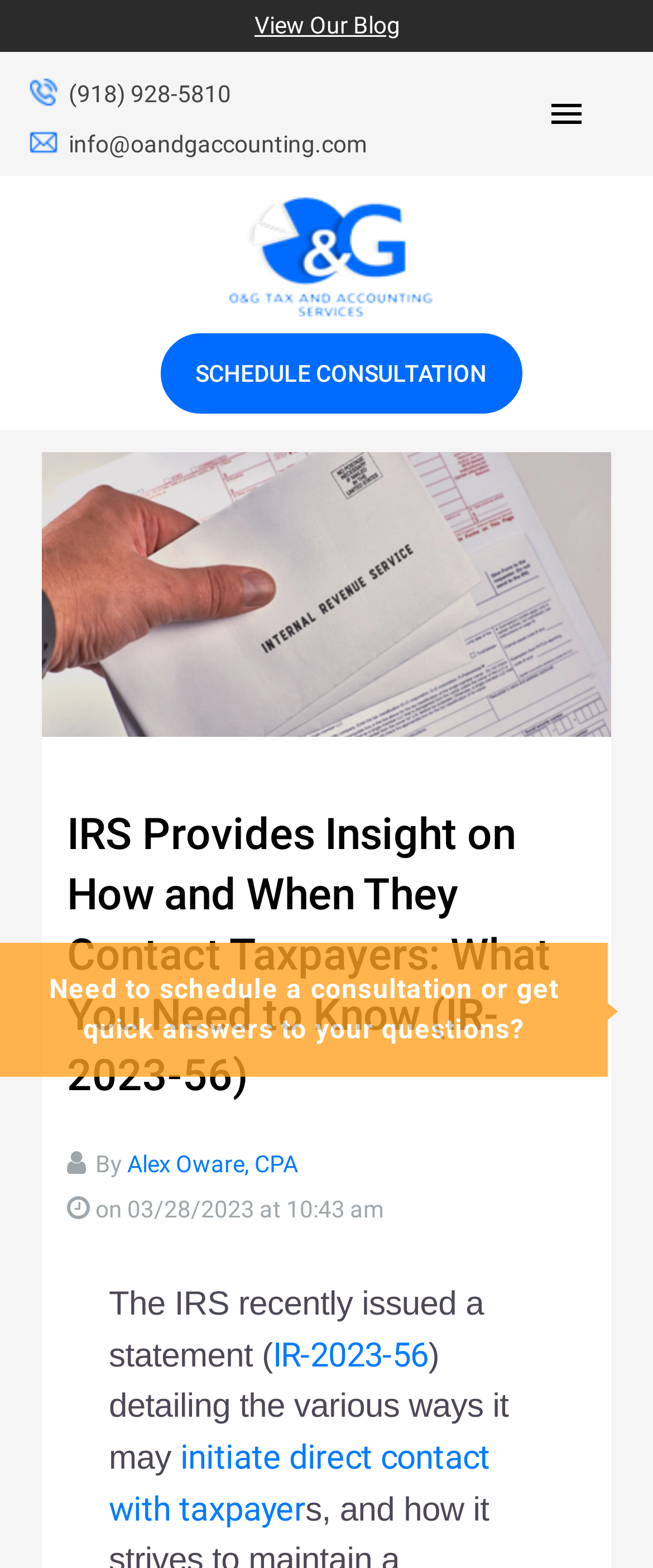Please provide a one-word or short phrase answer to the question:
Who wrote the article 'IRS Provides Insight on How and When They Contact Taxpayers: What You Need to Know (IR-2023-56)'?

Alex Oware, CPA